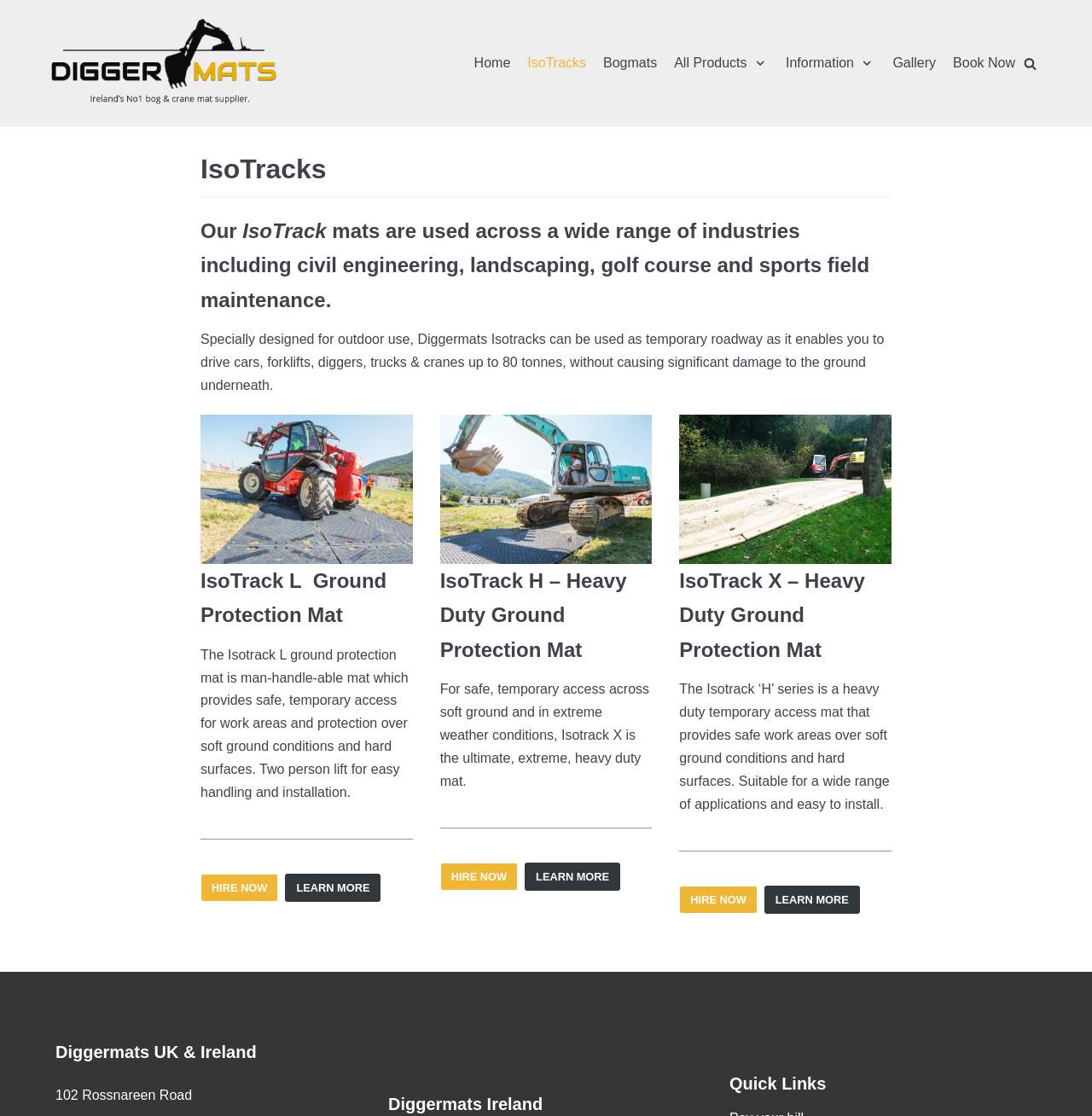Review the image closely and give a comprehensive answer to the question: What is the location of Diggermats UK & Ireland?

According to the webpage, Diggermats UK & Ireland is located at 102 Rossnareen Road, as indicated by the address provided in the footer section of the webpage.